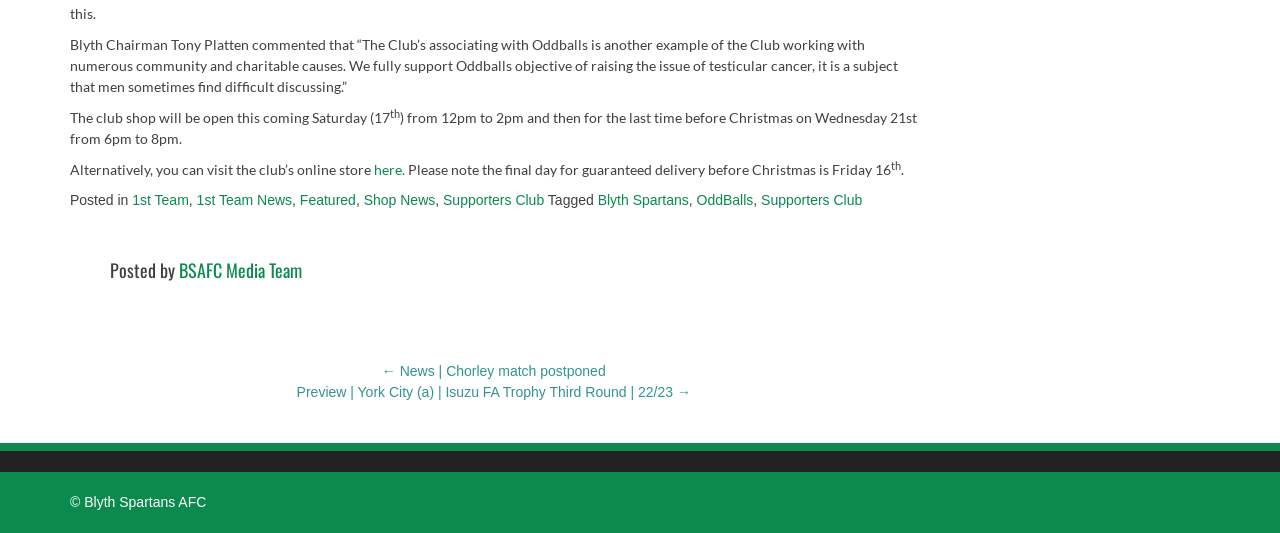Extract the bounding box coordinates for the described element: "contact". The coordinates should be represented as four float numbers between 0 and 1: [left, top, right, bottom].

None